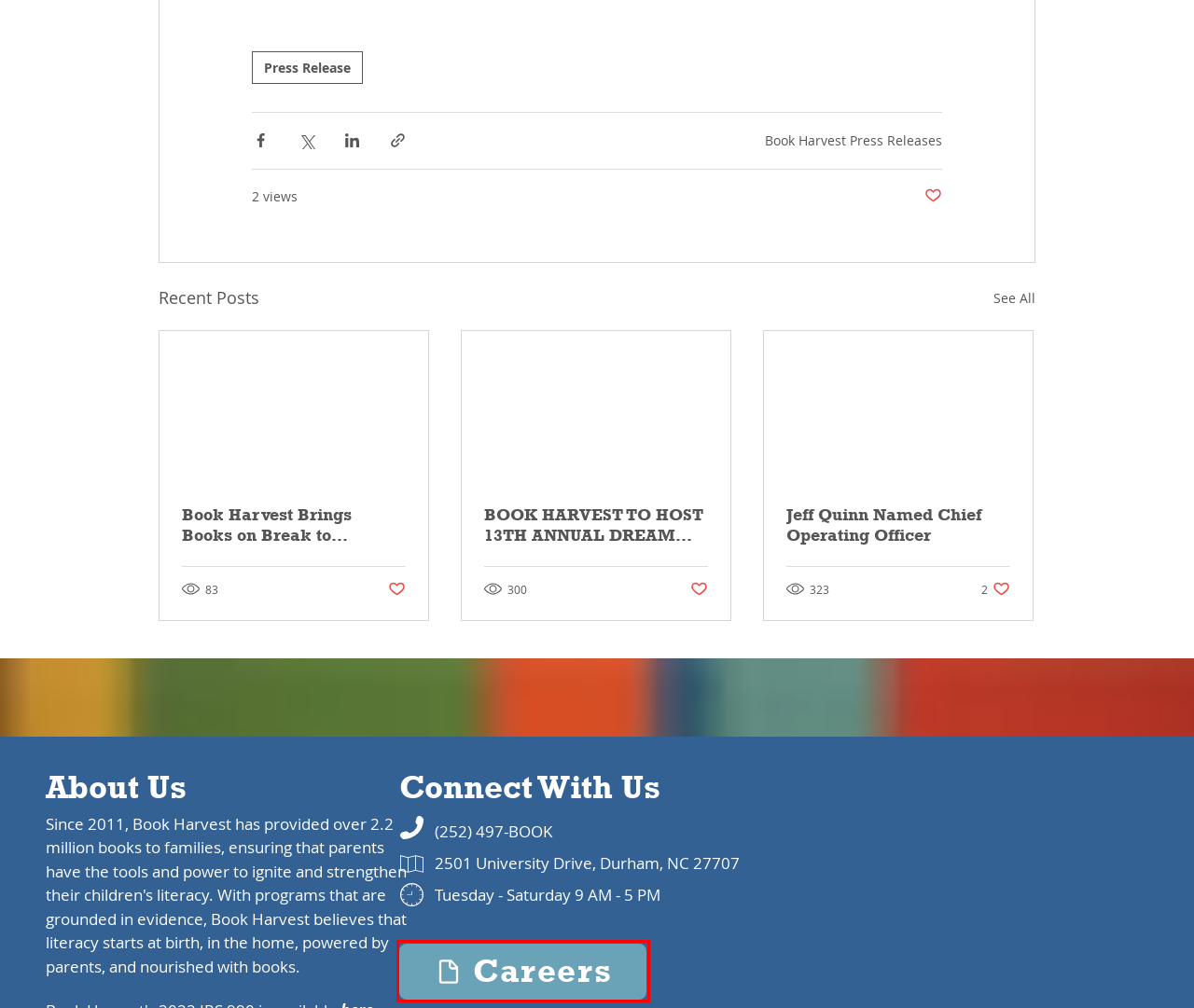Given a screenshot of a webpage with a red bounding box highlighting a UI element, determine which webpage description best matches the new webpage that appears after clicking the highlighted element. Here are the candidates:
A. Donate | Book Harvest
B. Blog & Press | Book Harvest
C. Home | Book Harvest | Durham, NC | Children's Literacy Nonprofit
D. BOOK HARVEST TO HOST 13TH ANNUAL DREAM BIG BOOK DRIVE AT GOLDEN BELT CAMPUS ON MLK DAY
E. Careers | Book Harvest
F. Press Release | Book Harvest
G. Jeff Quinn Named Chief Operating Officer
H. In the News

E